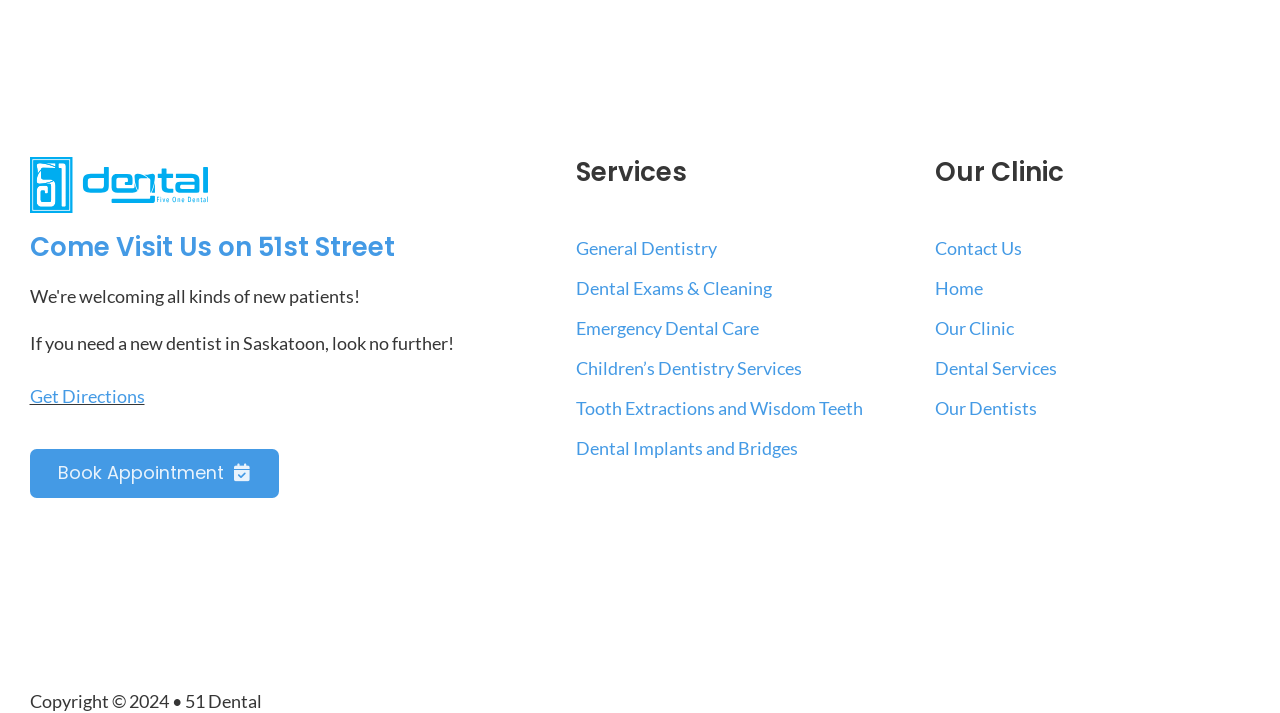Identify the bounding box coordinates of the element that should be clicked to fulfill this task: "Get directions to the dentist". The coordinates should be provided as four float numbers between 0 and 1, i.e., [left, top, right, bottom].

[0.023, 0.54, 0.113, 0.571]